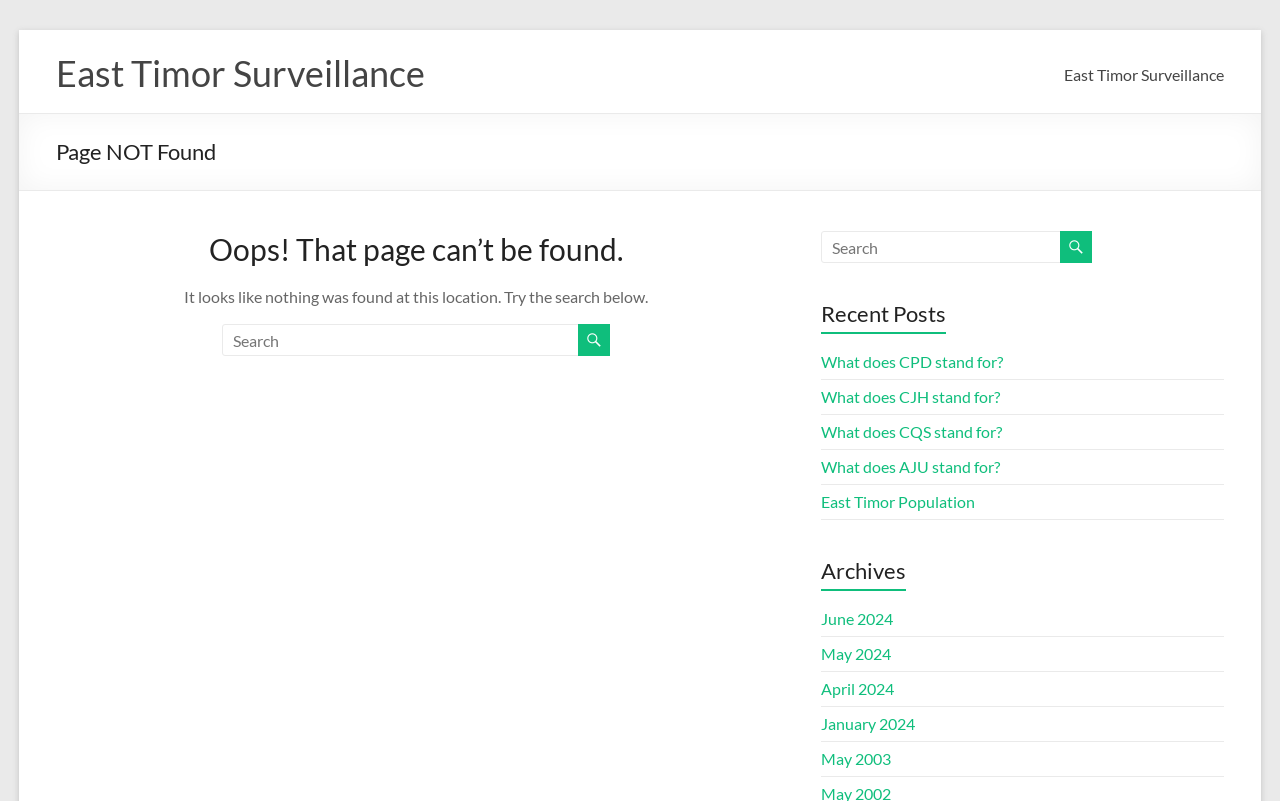Determine the bounding box coordinates of the clickable element necessary to fulfill the instruction: "Click on the search button". Provide the coordinates as four float numbers within the 0 to 1 range, i.e., [left, top, right, bottom].

[0.452, 0.404, 0.477, 0.444]